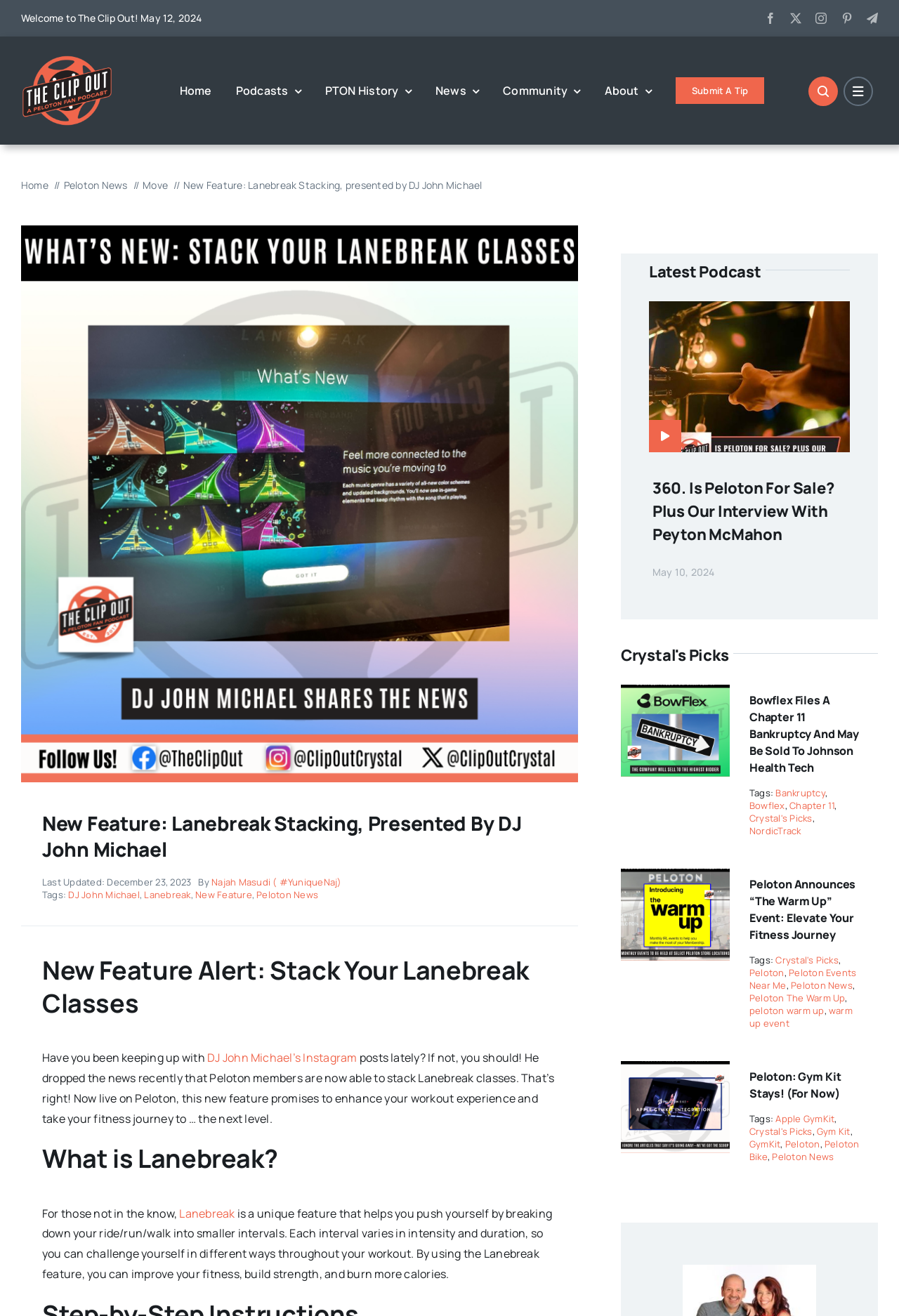Locate the bounding box coordinates of the clickable part needed for the task: "Check out the New Feature Alert".

[0.023, 0.17, 0.643, 0.181]